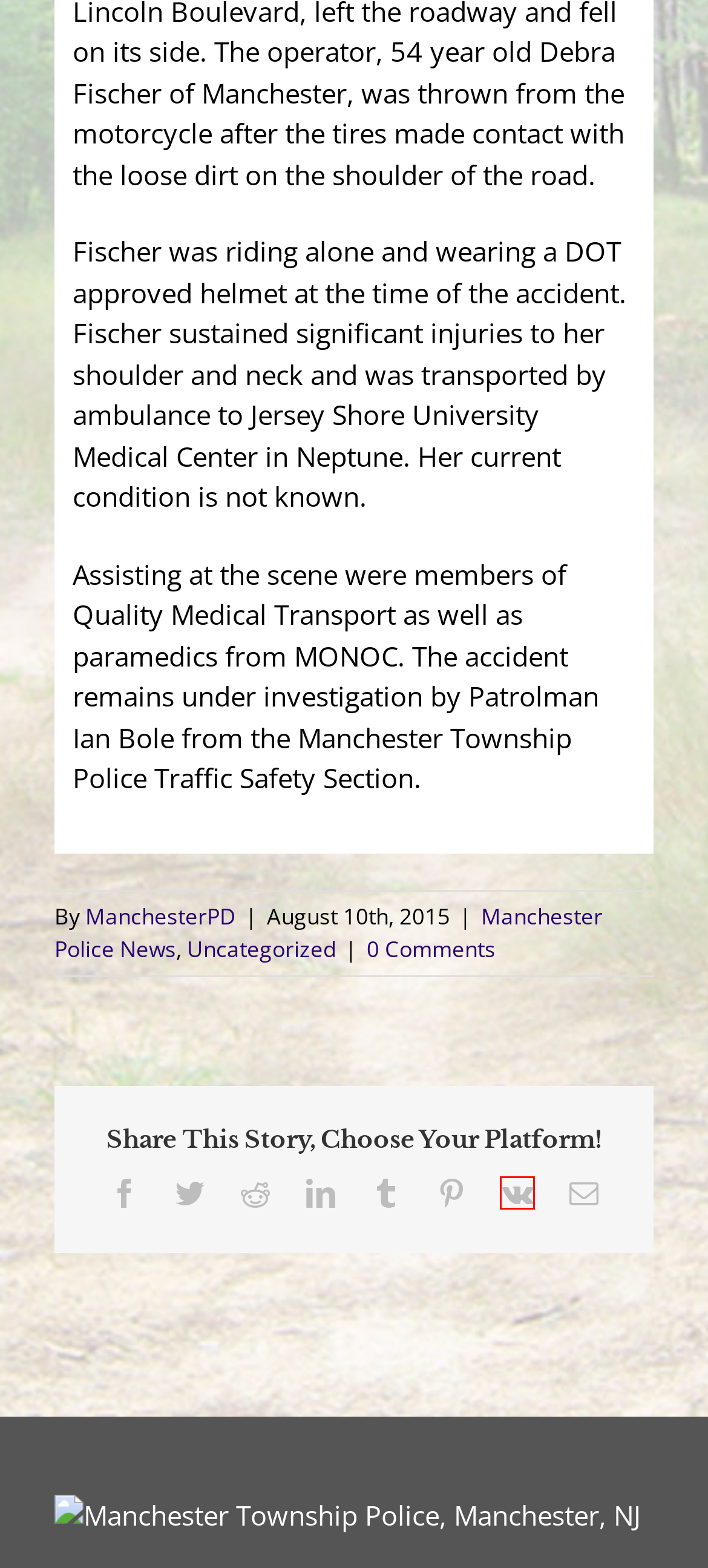You have a screenshot showing a webpage with a red bounding box around a UI element. Choose the webpage description that best matches the new page after clicking the highlighted element. Here are the options:
A. Police Special Events In Service - Manchester Police Department Manchester NJ
B. Police Memorial - Manchester Police Department Manchester NJ
C. VCS
D. Links - Manchester Police Department Manchester NJ
E. Redirecting
F. Gallery - Manchester Police Department Manchester NJ
G. website design Toms River NJ, advertising digital marketing agency NJ
H. VK | 登录

H